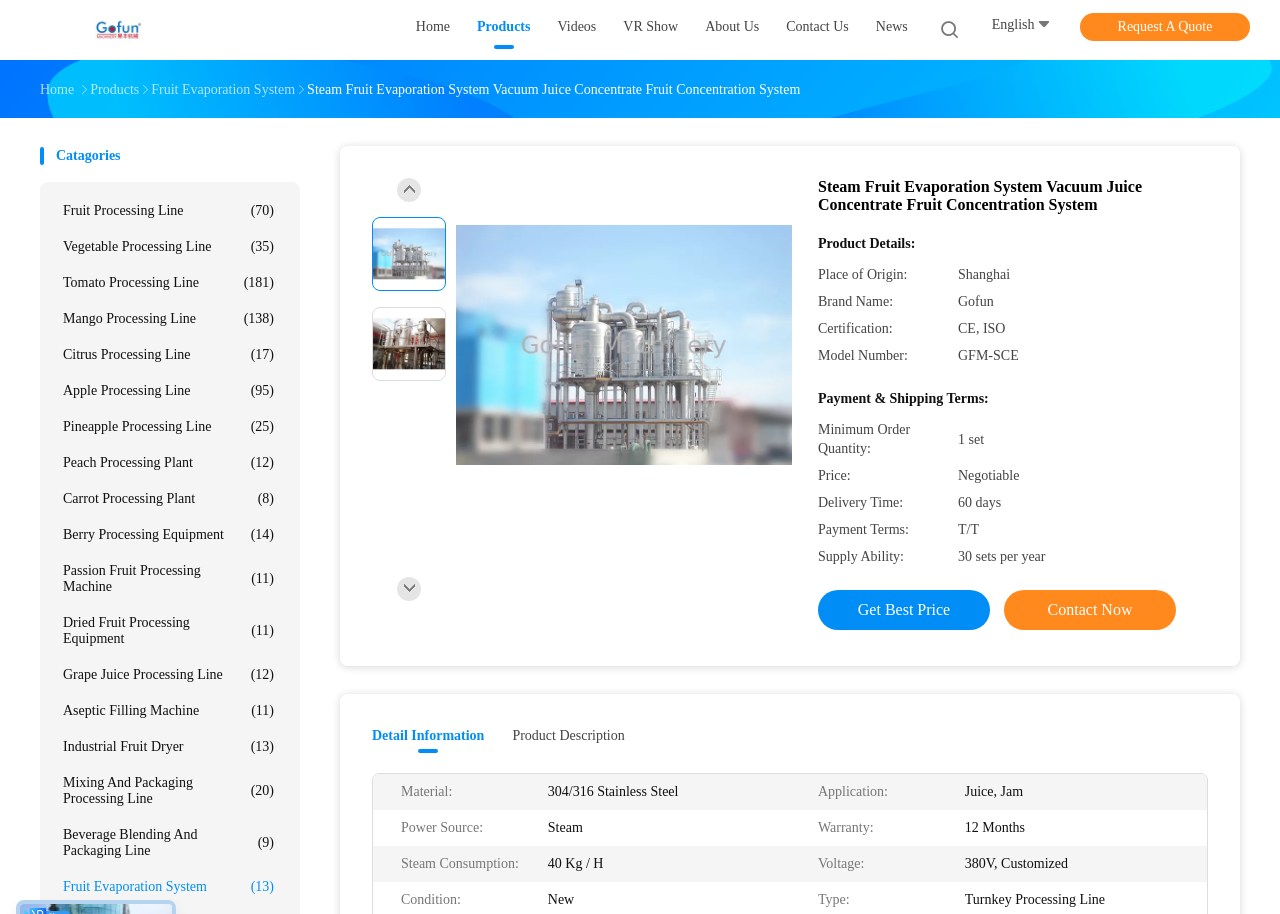Identify the bounding box coordinates for the region of the element that should be clicked to carry out the instruction: "Click the logo". The bounding box coordinates should be four float numbers between 0 and 1, i.e., [left, top, right, bottom].

None